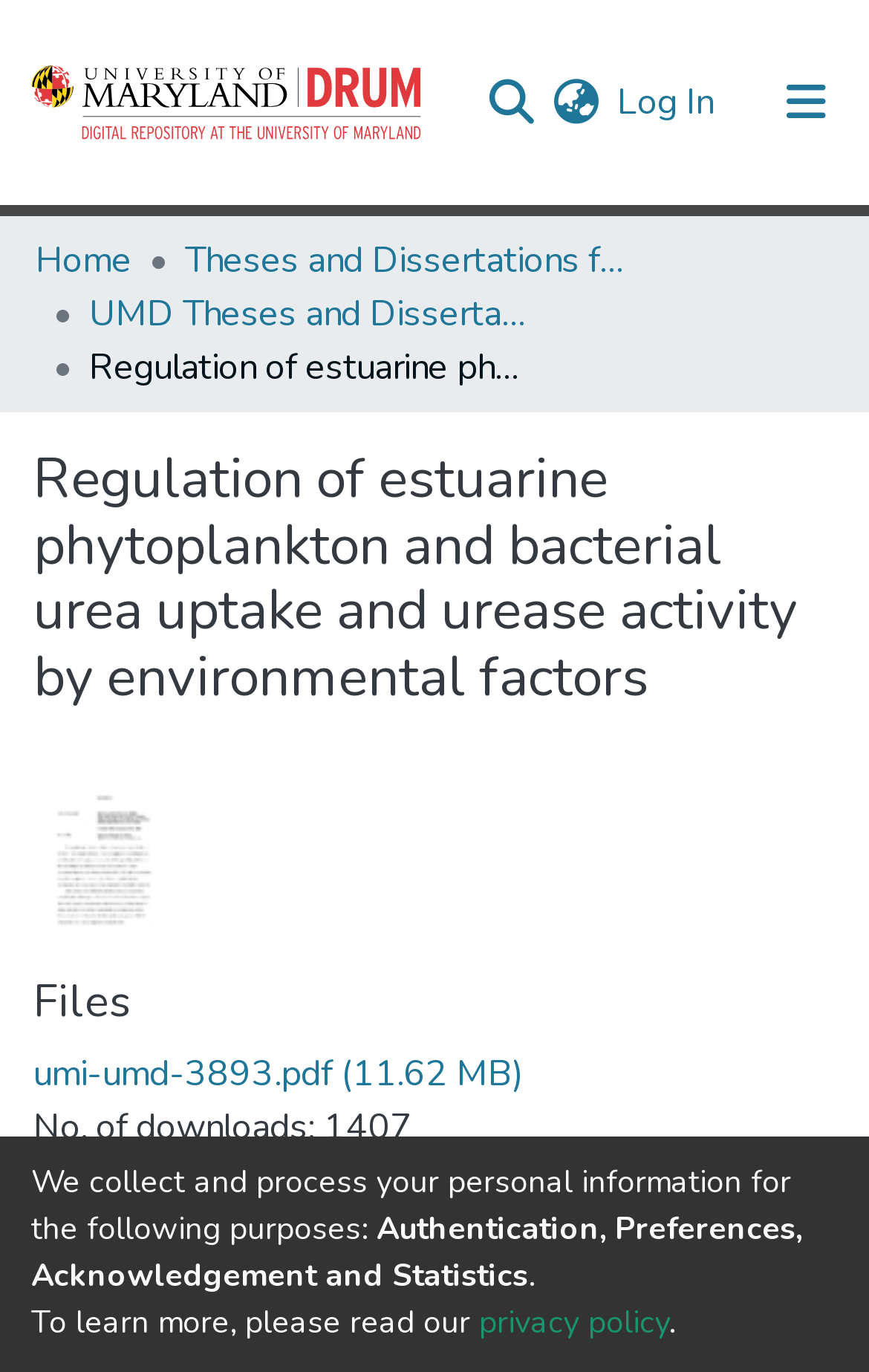Please mark the clickable region by giving the bounding box coordinates needed to complete this instruction: "View communities and collections".

[0.041, 0.151, 0.513, 0.216]